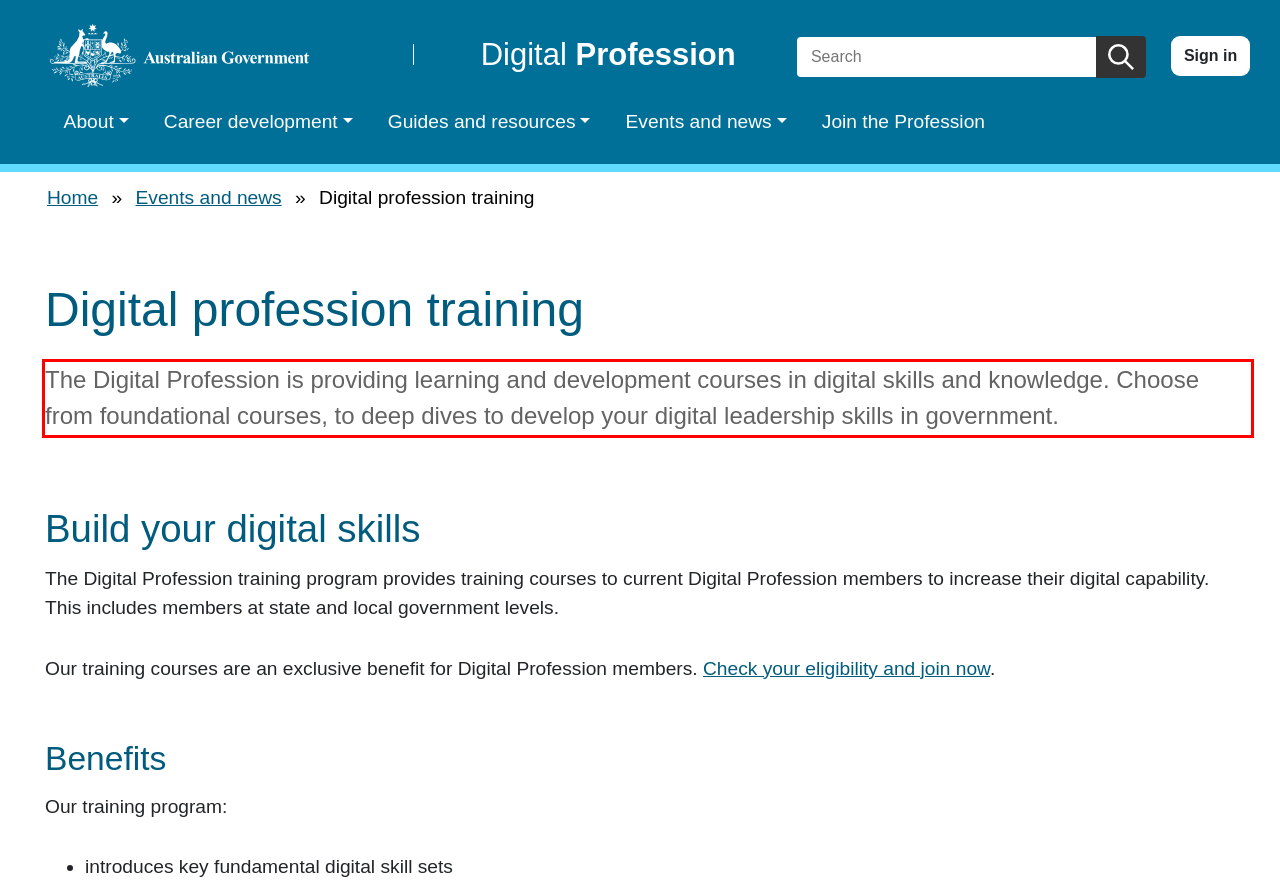Given the screenshot of a webpage, identify the red rectangle bounding box and recognize the text content inside it, generating the extracted text.

The Digital Profession is providing learning and development courses in digital skills and knowledge. Choose from foundational courses, to deep dives to develop your digital leadership skills in government.